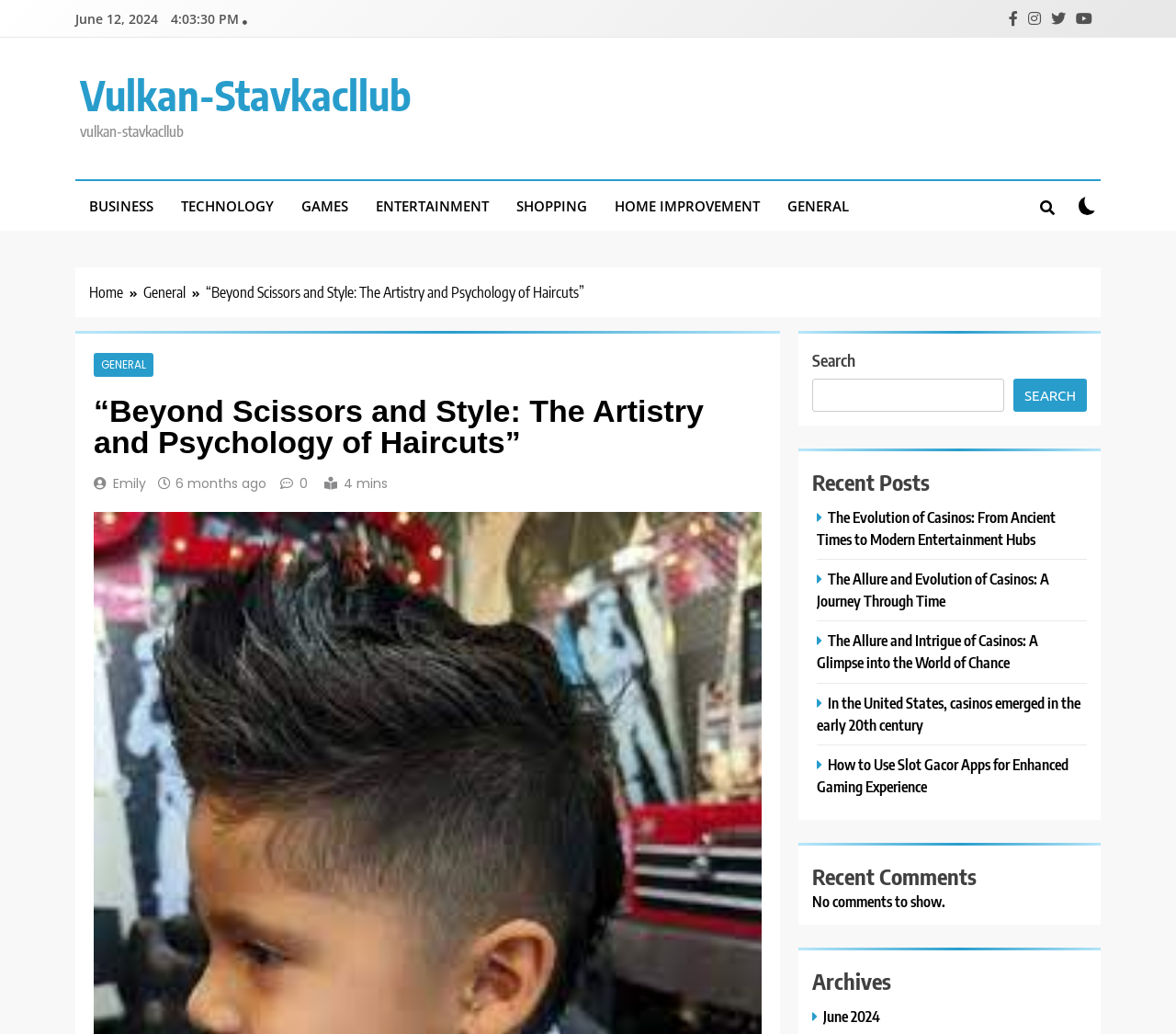Locate the coordinates of the bounding box for the clickable region that fulfills this instruction: "Click on the June 2024 archives link".

[0.691, 0.973, 0.753, 0.992]